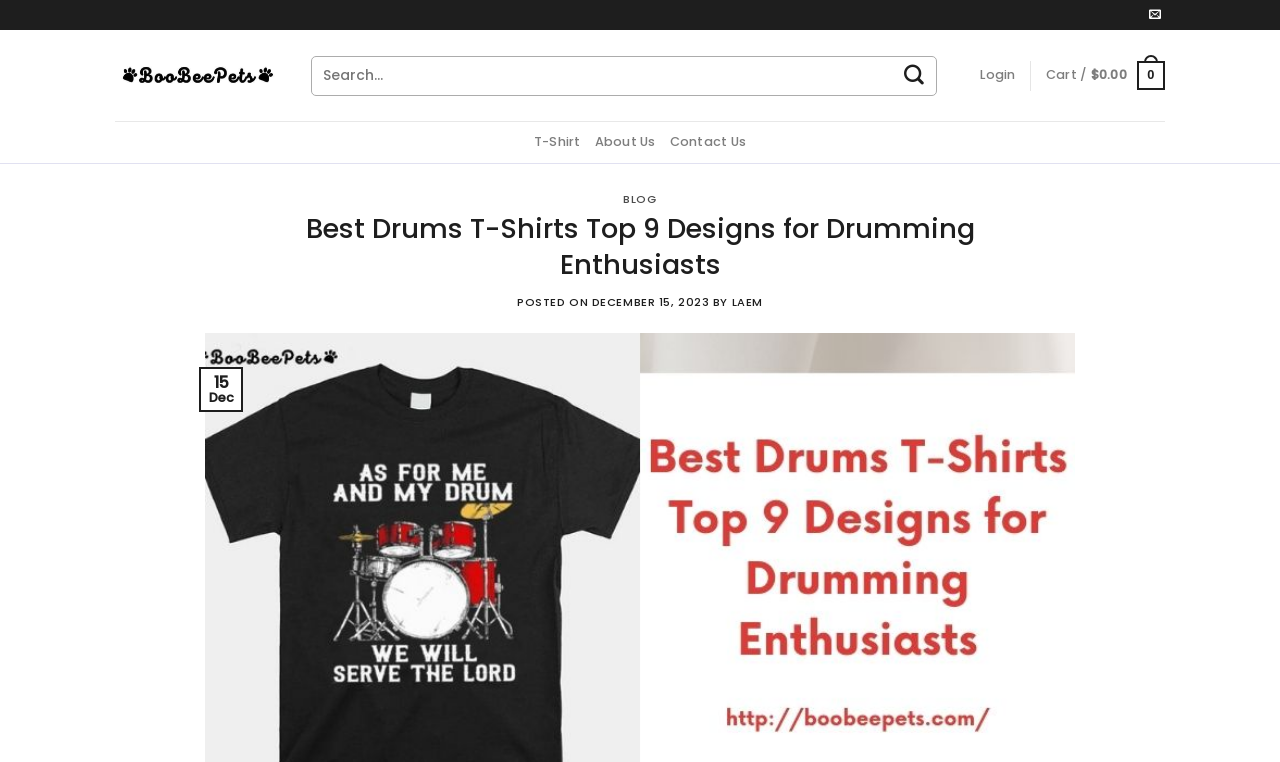Pinpoint the bounding box coordinates of the element to be clicked to execute the instruction: "Search for something".

[0.243, 0.073, 0.74, 0.125]